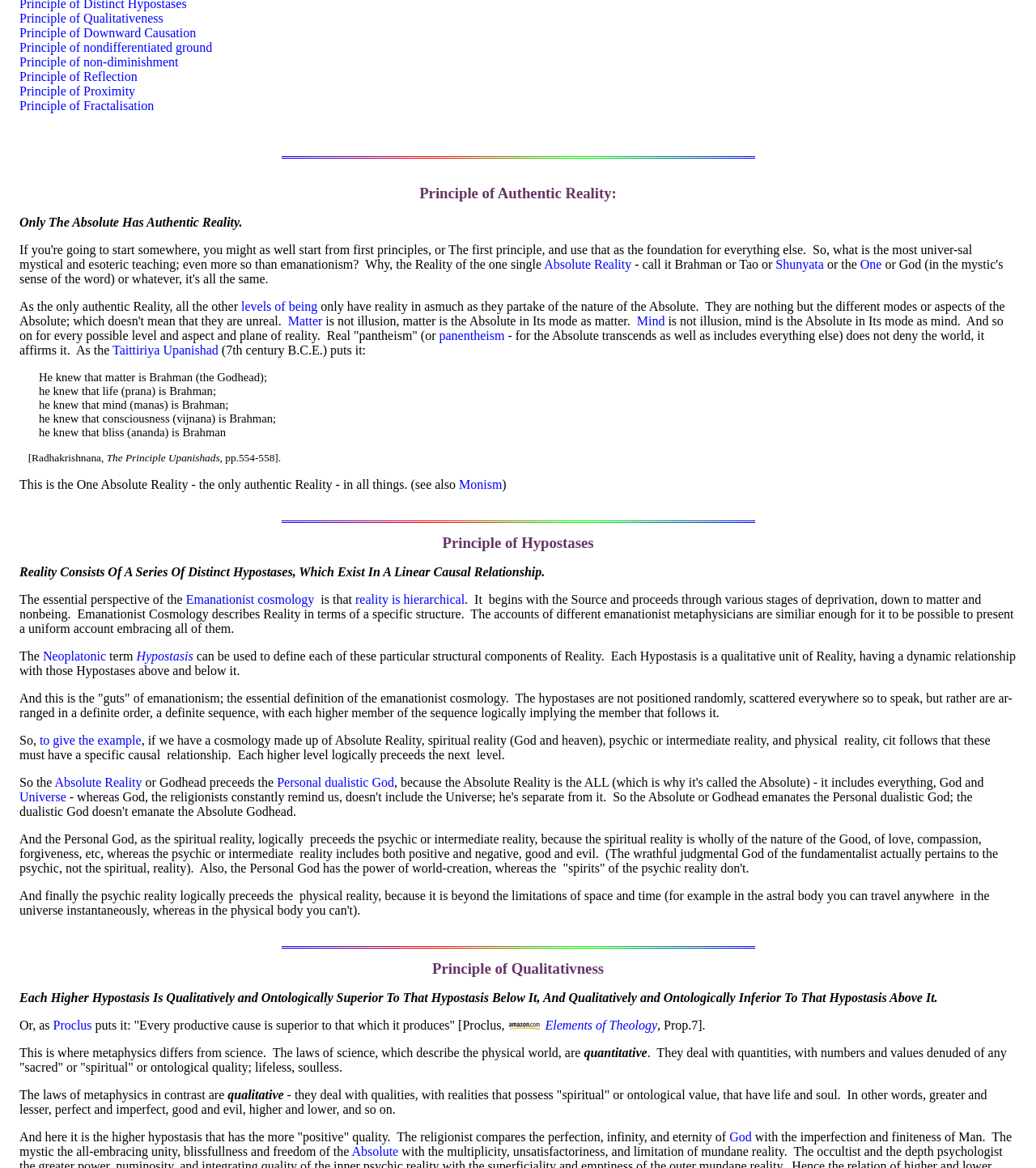What is the principle described in this section?
Examine the screenshot and reply with a single word or phrase.

Principle of Authentic Reality